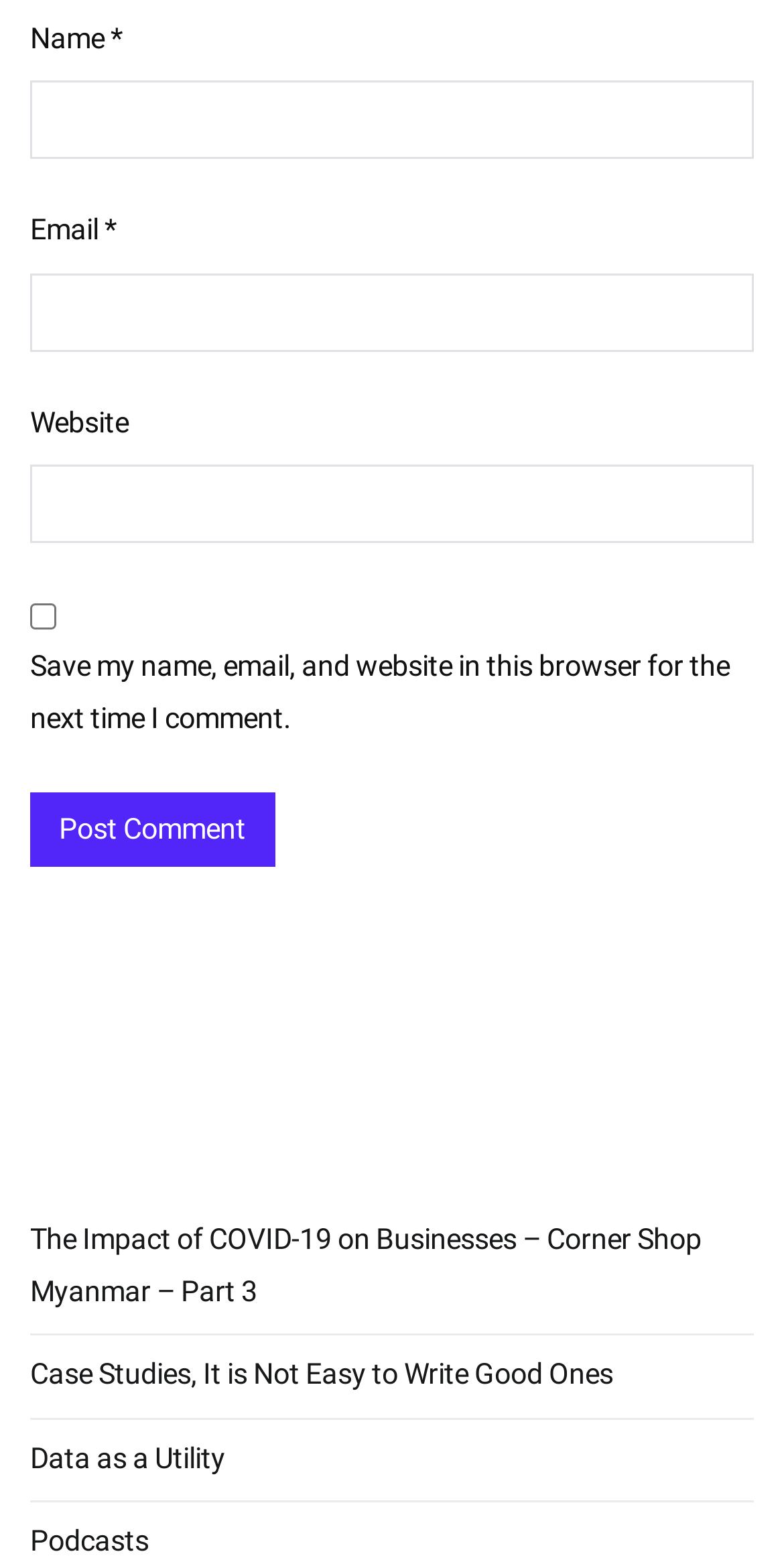What is the label of the third textbox?
Please use the image to provide a one-word or short phrase answer.

Website